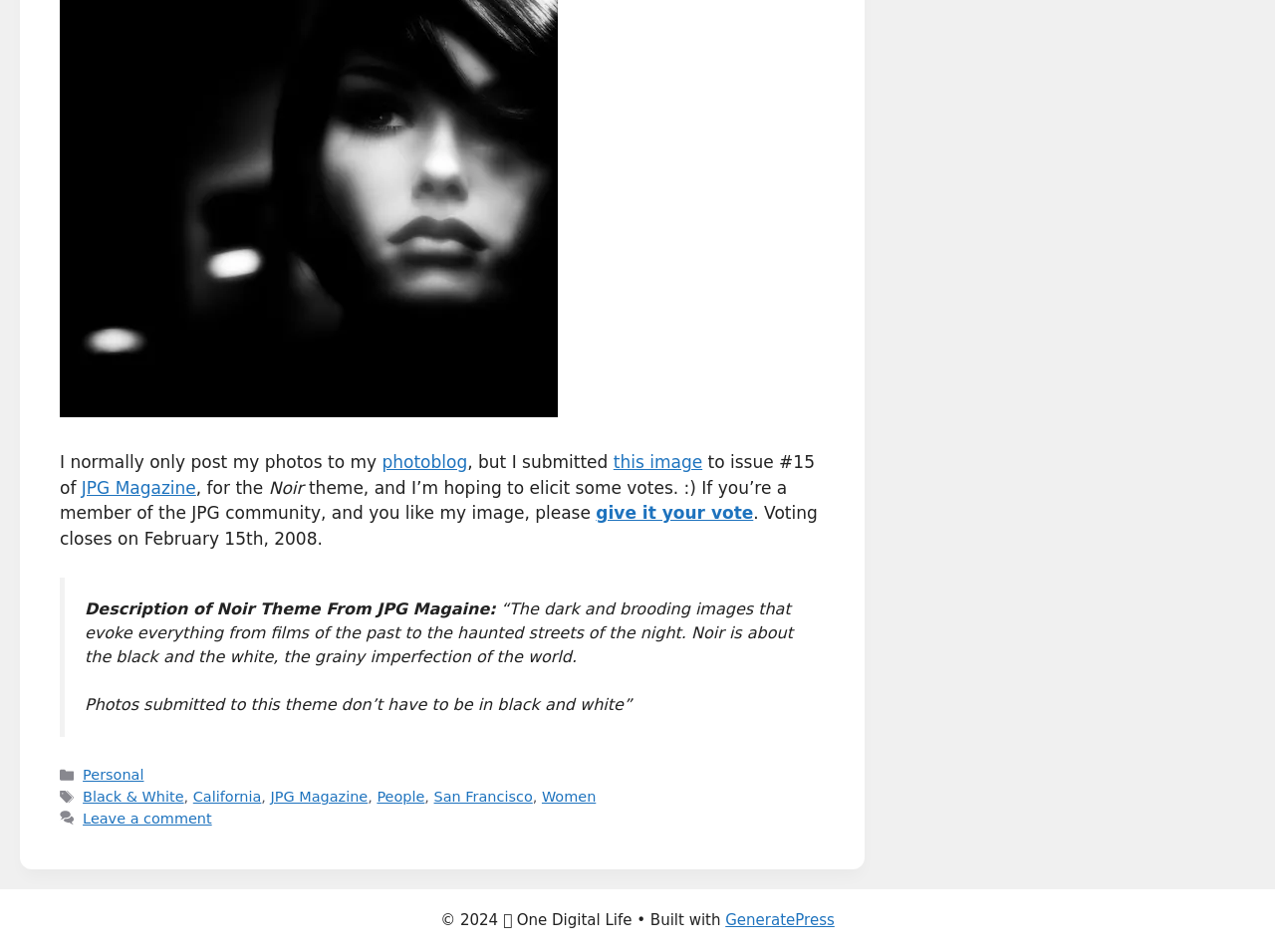Specify the bounding box coordinates of the area to click in order to follow the given instruction: "visit photoblog."

[0.3, 0.475, 0.367, 0.496]